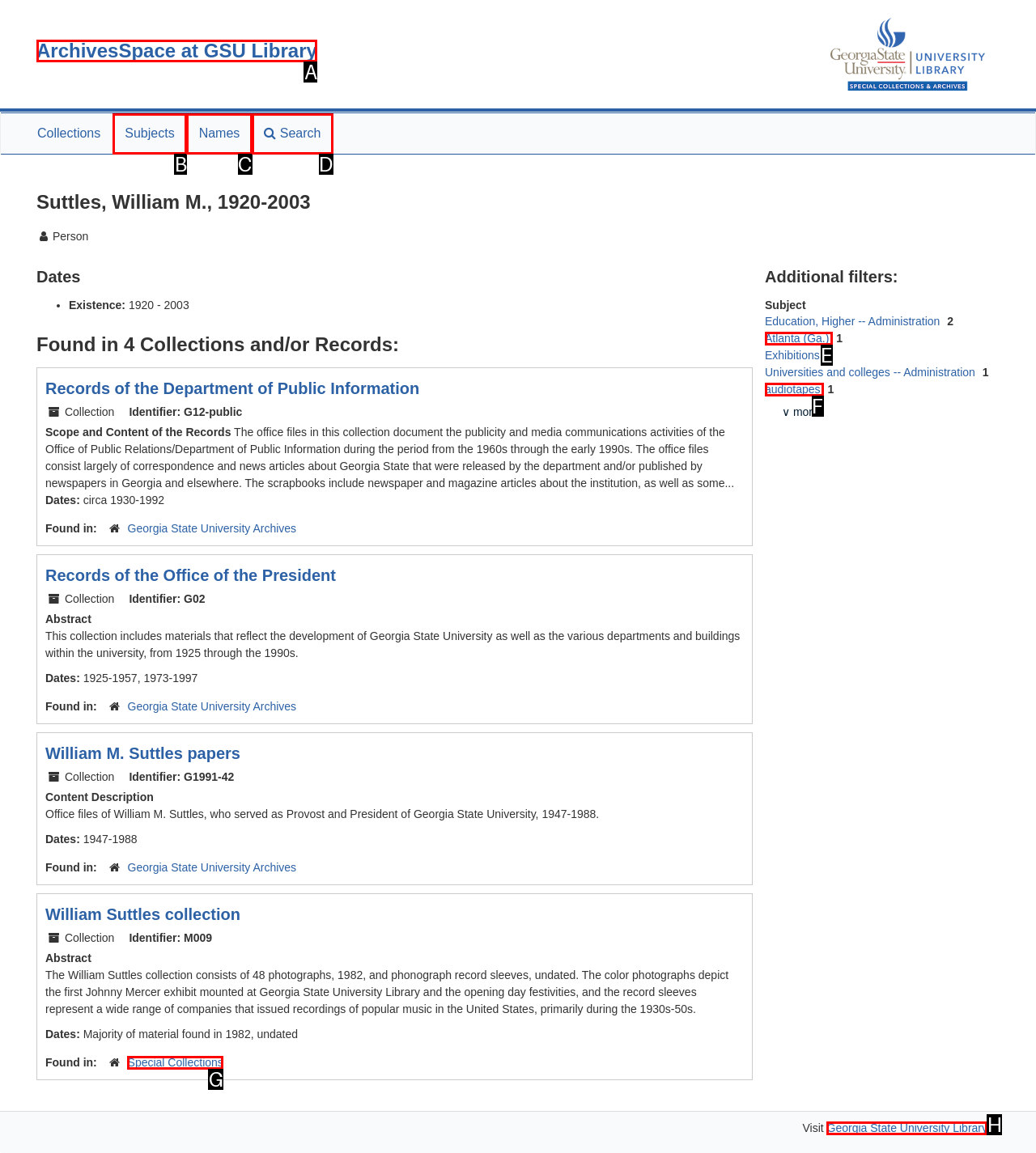Determine which HTML element should be clicked for this task: Visit the 'Georgia State University Library'
Provide the option's letter from the available choices.

H